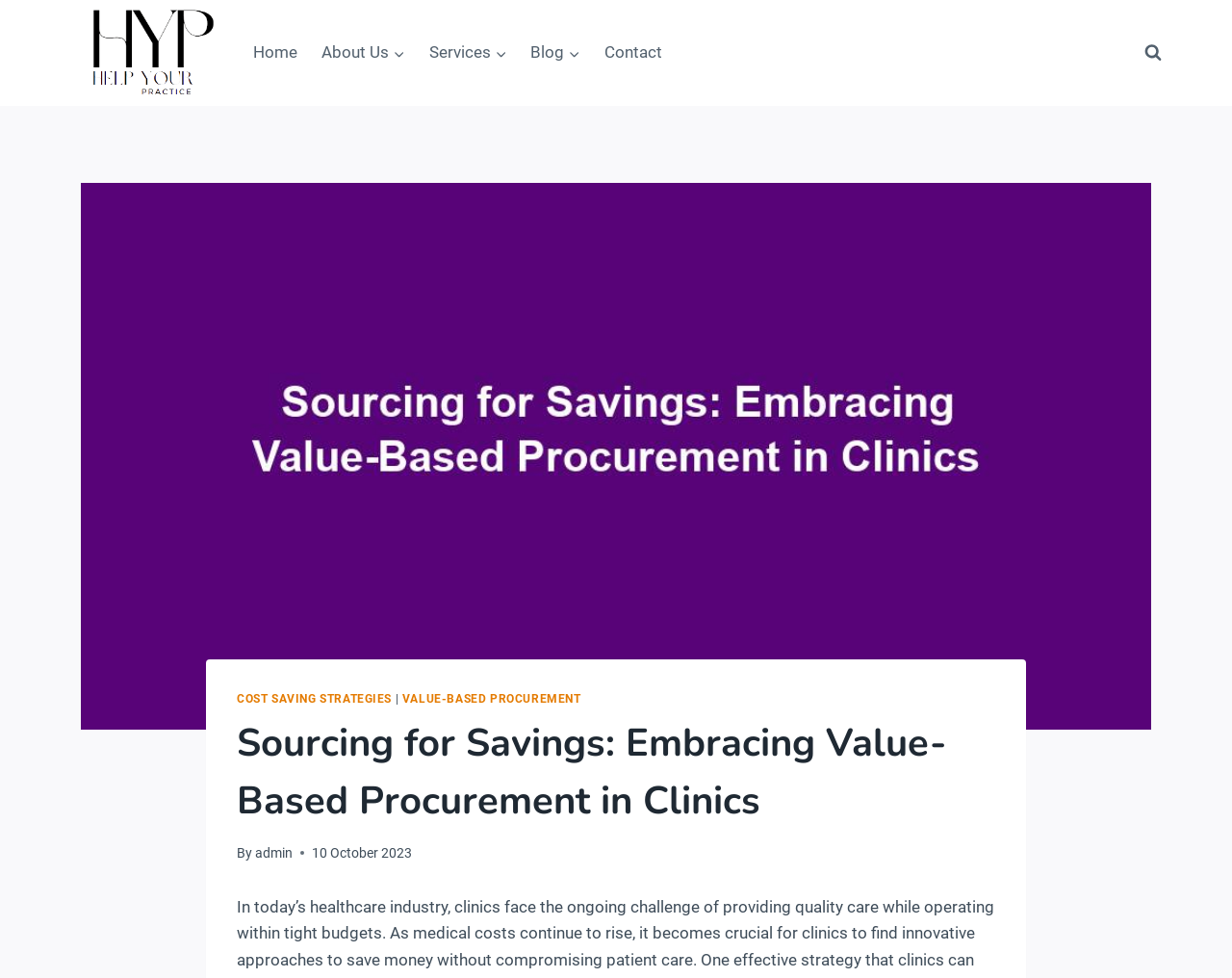Determine the bounding box for the UI element as described: "Cost Saving Strategies". The coordinates should be represented as four float numbers between 0 and 1, formatted as [left, top, right, bottom].

[0.192, 0.708, 0.318, 0.721]